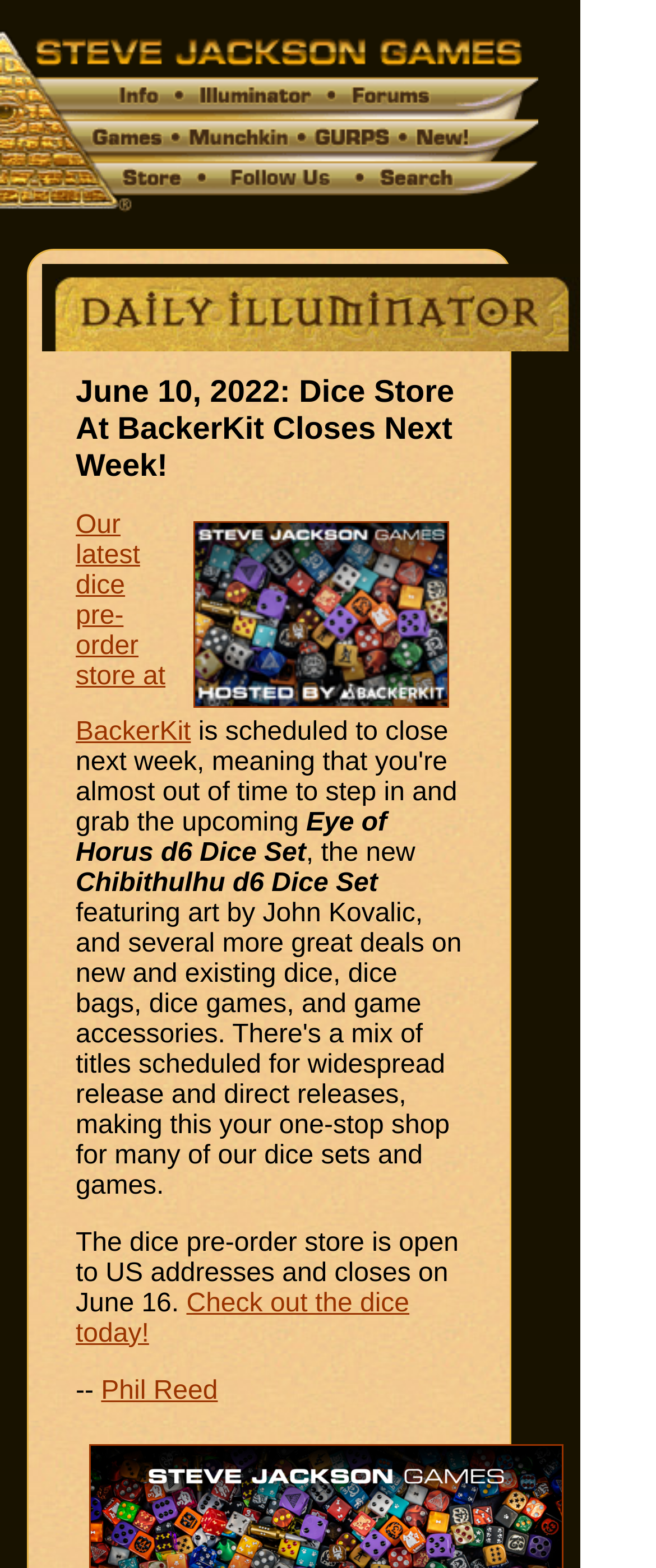Please give a one-word or short phrase response to the following question: 
Where is the dice pre-order store open to?

US addresses